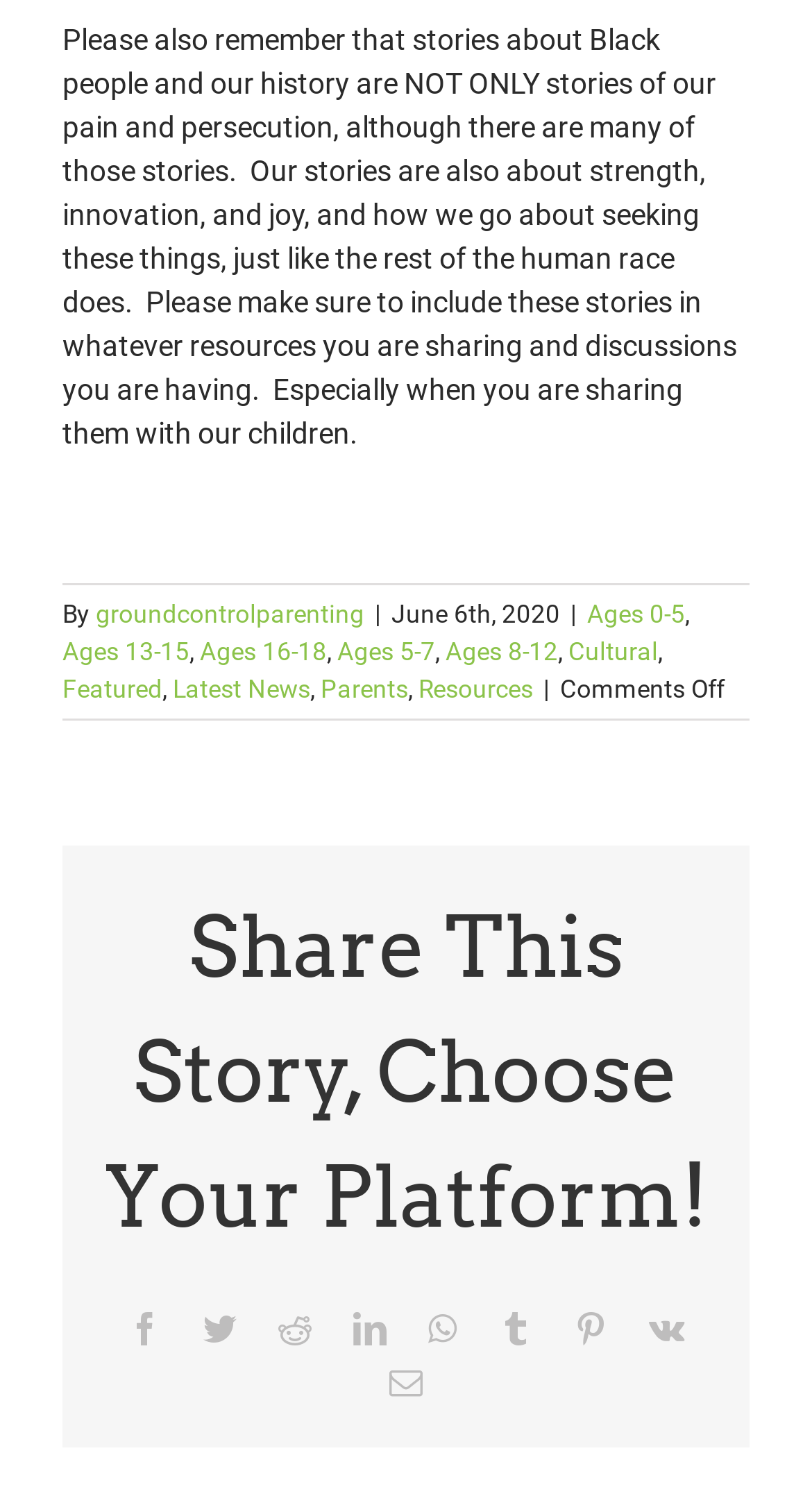Can you find the bounding box coordinates of the area I should click to execute the following instruction: "Click on the 'groundcontrolparenting' link"?

[0.118, 0.399, 0.449, 0.418]